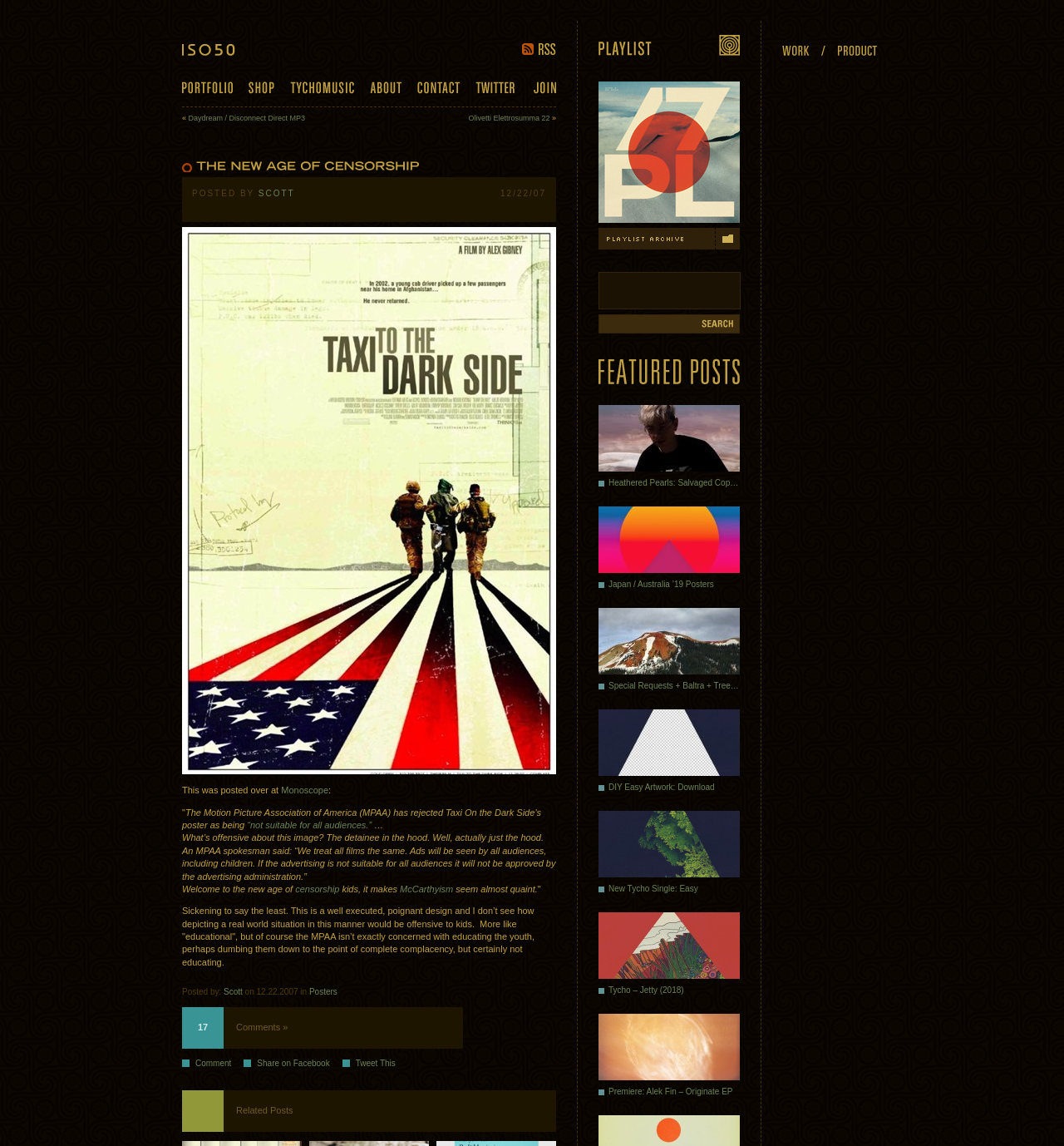Can you show the bounding box coordinates of the region to click on to complete the task described in the instruction: "Read the 'Related Posts'"?

[0.171, 0.951, 0.523, 0.988]